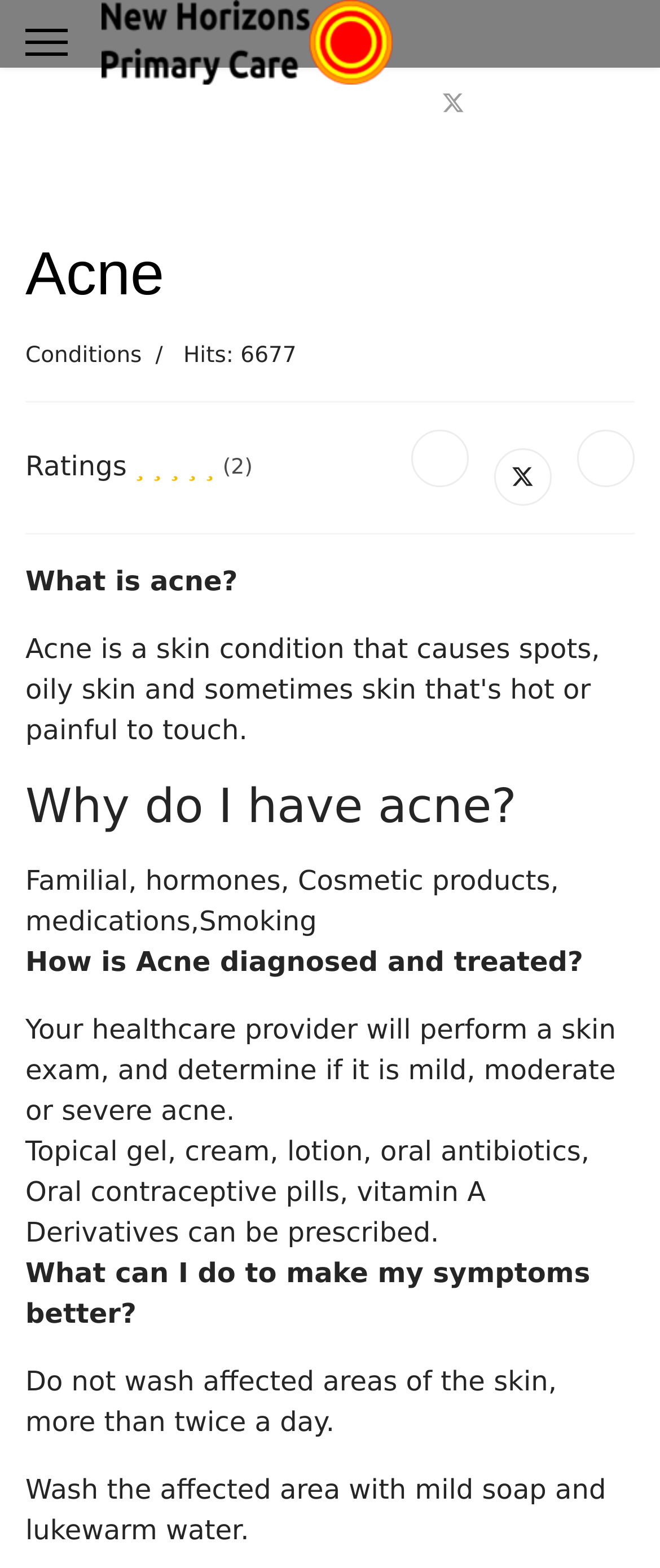What is the category of the webpage's content?
Please give a detailed and elaborate answer to the question based on the image.

The webpage has a generic element with the text 'Category: Conditions', which suggests that the category of the webpage's content is conditions.